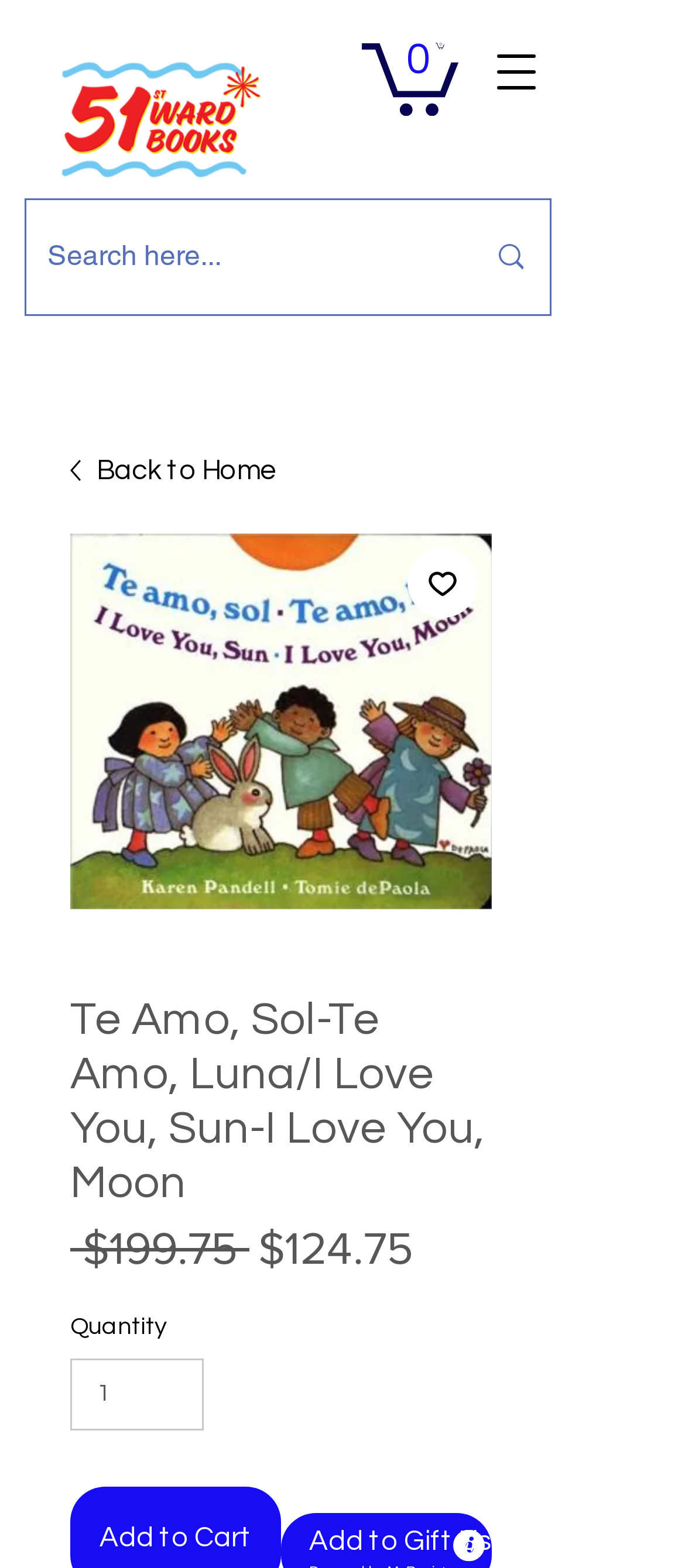Could you indicate the bounding box coordinates of the region to click in order to complete this instruction: "Search here".

[0.069, 0.128, 0.63, 0.201]